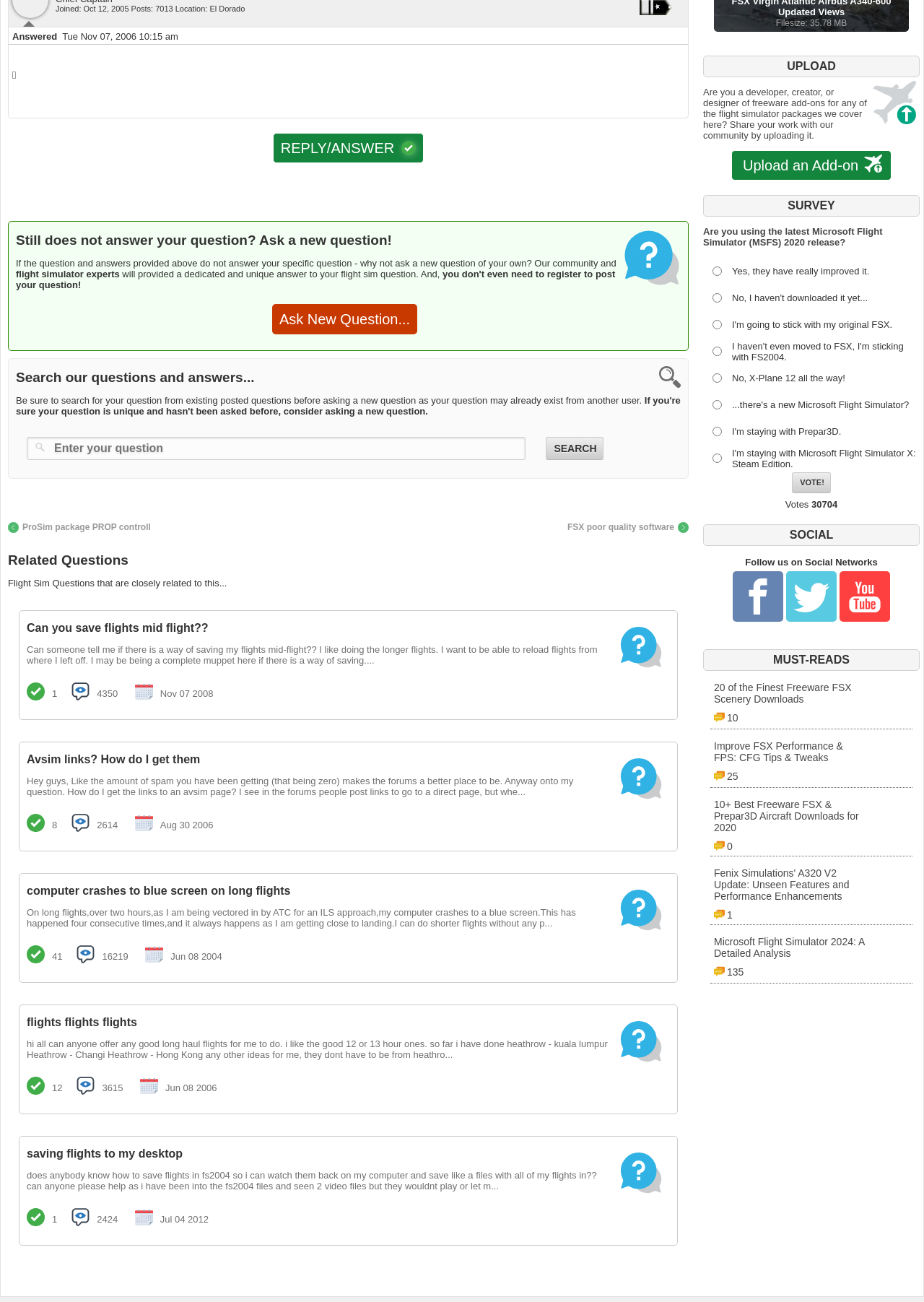Could you determine the bounding box coordinates of the clickable element to complete the instruction: "Search our questions and answers"? Provide the coordinates as four float numbers between 0 and 1, i.e., [left, top, right, bottom].

[0.713, 0.281, 0.737, 0.298]